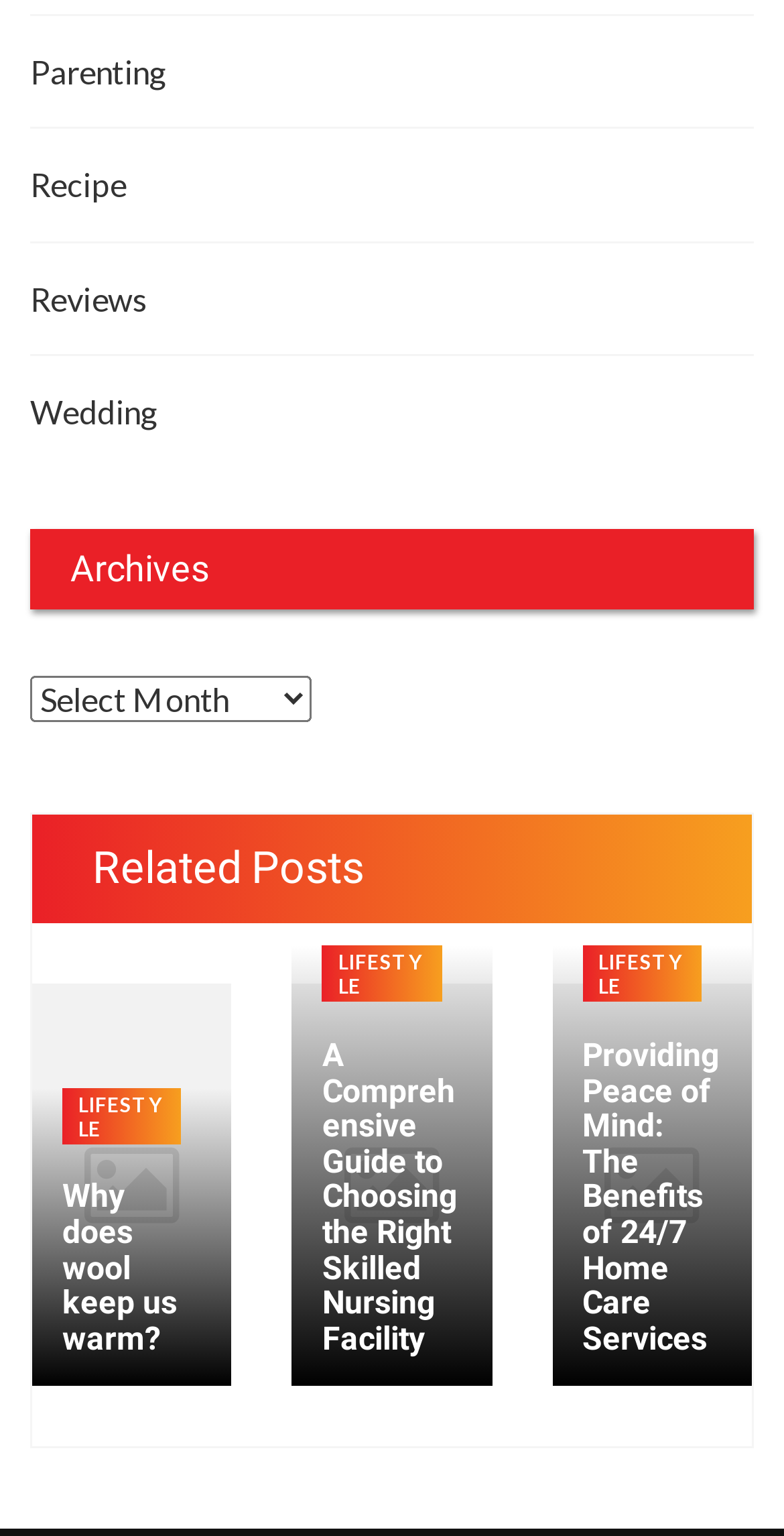Find the bounding box coordinates of the clickable area required to complete the following action: "Select an option from Archives".

[0.038, 0.44, 0.397, 0.47]